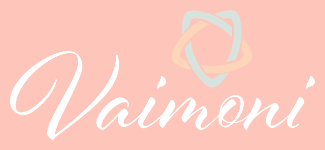Provide an in-depth description of the image you see.

The image features the text "Vaimoni" in an elegant, flowing script, accompanied by a stylized symbol above it. The background is a soft pink hue, which enhances the delicate and modern aesthetic of the design. The combination of the soft pastel color and the graceful font suggests a contemporary brand or personal blog, potentially focused on lifestyle, beauty, or self-expression. This visual identity exudes a sense of warmth and approachability, capturing attention with its simplistic yet chic presentation.